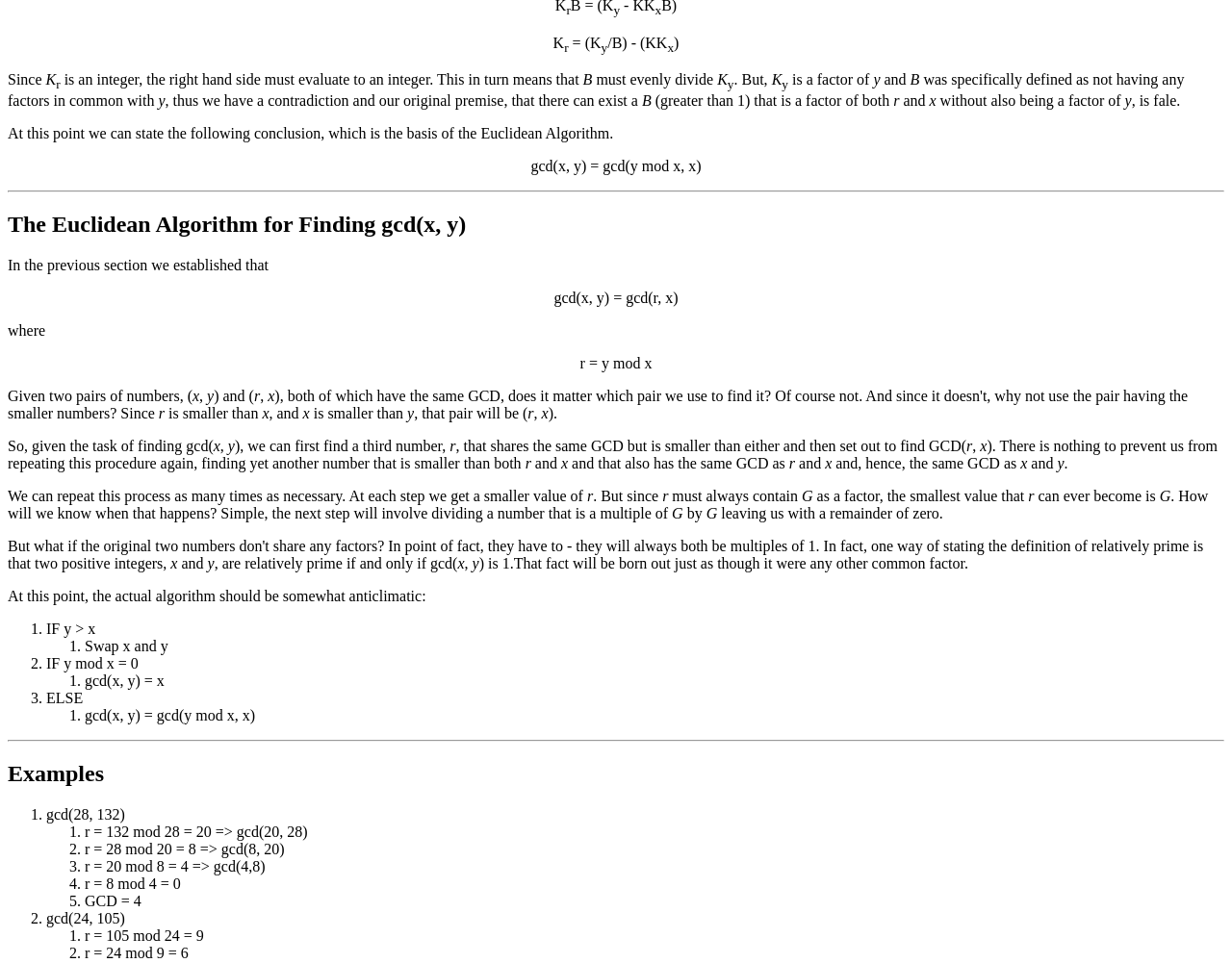Provide your answer in one word or a succinct phrase for the question: 
What is the purpose of swapping x and y in the Euclidean Algorithm?

To ensure x is smaller than y